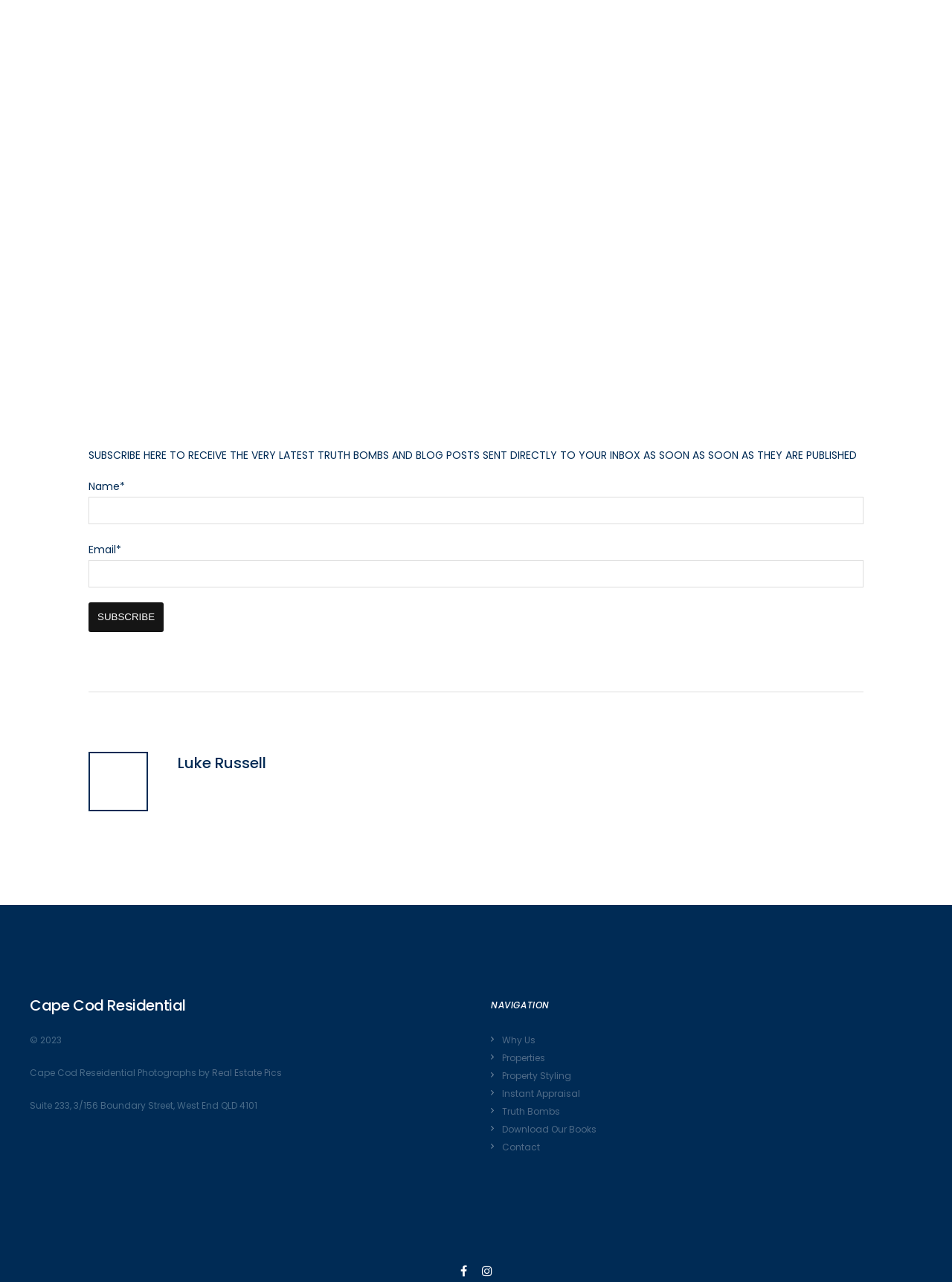Identify the bounding box coordinates necessary to click and complete the given instruction: "Contact Cape Cod Residential".

[0.527, 0.89, 0.567, 0.899]